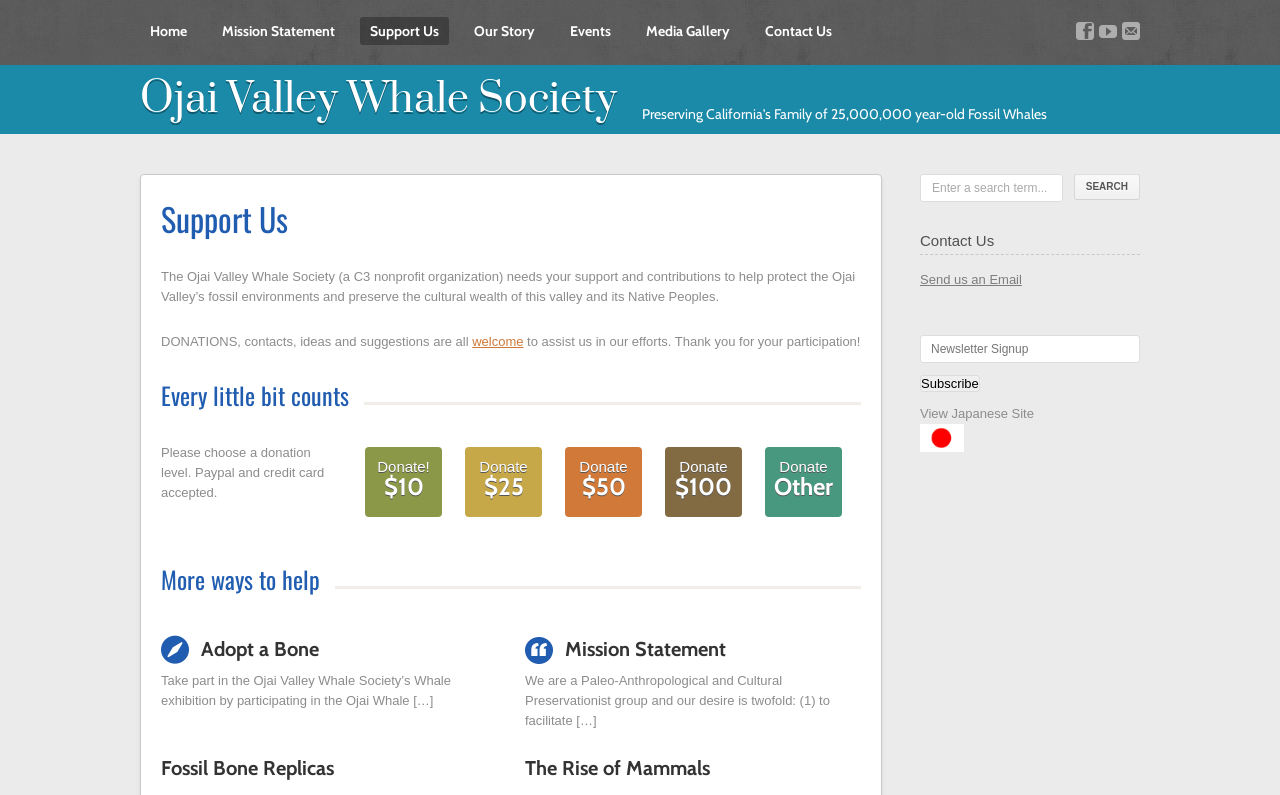Explain the webpage's design and content in an elaborate manner.

The webpage is about the Ojai Valley Whale Society, a non-profit organization focused on protecting fossil environments and preserving cultural wealth. At the top, there is a navigation menu with links to "Home", "Mission Statement", "Support Us", "Our Story", "Events", "Media Gallery", and "Contact Us". 

Below the navigation menu, there is a prominent heading "Support Us" followed by a paragraph explaining the organization's need for support and contributions. The paragraph is accompanied by a link to "welcome" and a call-to-action to assist the organization.

Further down, there is a section with a heading "Every little bit counts" where users can choose a donation level, with options ranging from $10 to $100, as well as an "Other" option. Each donation option has a corresponding heading with the amount.

The next section is titled "More ways to help" and includes options to "Adopt a Bone", participate in the Ojai Whale exhibition, and read the organization's "Mission Statement". There is also a section about "Fossil Bone Replicas" and "The Rise of Mammals", both with corresponding links.

On the right side of the page, there is a search bar with a placeholder text "Enter a search term..." and a "Search" button. Below the search bar, there is a "Contact Us" section with a link to "Send us an Email", a newsletter signup form, and a "Subscribe" button. Additionally, there is a link to "View Japanese Site" and an unknown link represented by an icon.

Throughout the page, there are several headings and links that provide more information about the organization and its activities.